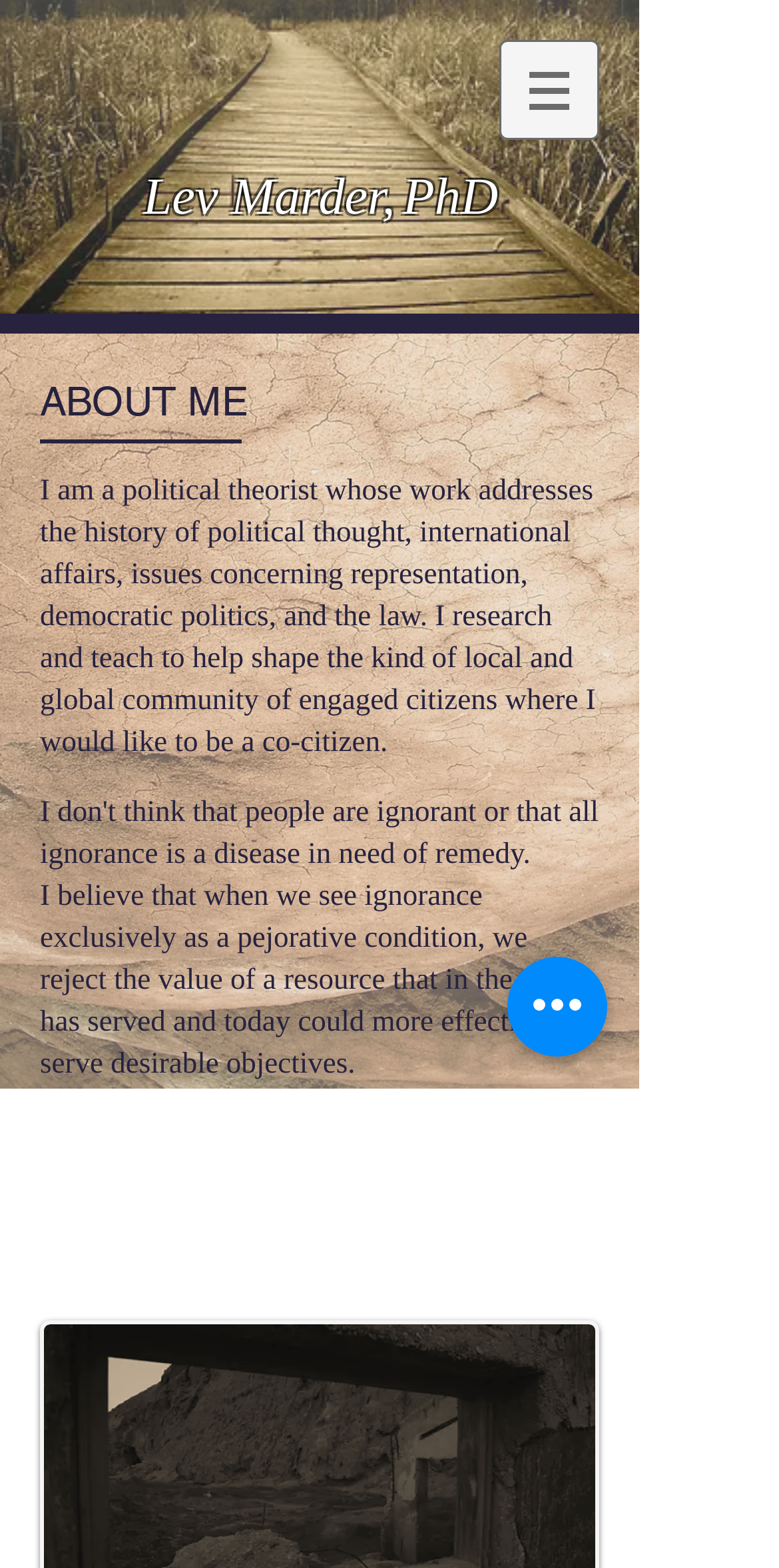Find the bounding box coordinates for the HTML element described in this sentence: "707-568-7144". Provide the coordinates as four float numbers between 0 and 1, in the format [left, top, right, bottom].

None